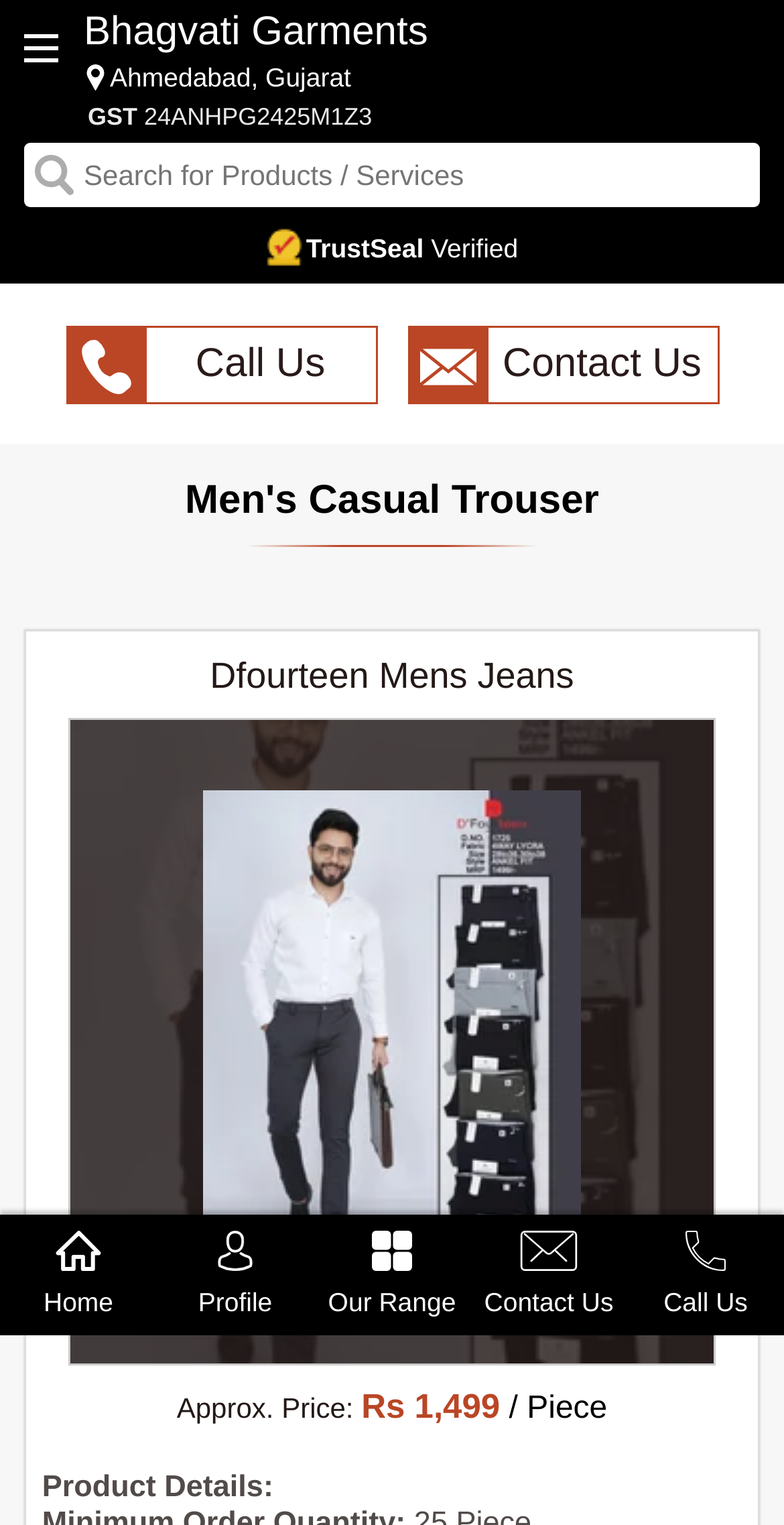Find the bounding box coordinates of the element I should click to carry out the following instruction: "View product details of Dfourteen Mens Jeans".

[0.035, 0.471, 0.965, 0.895]